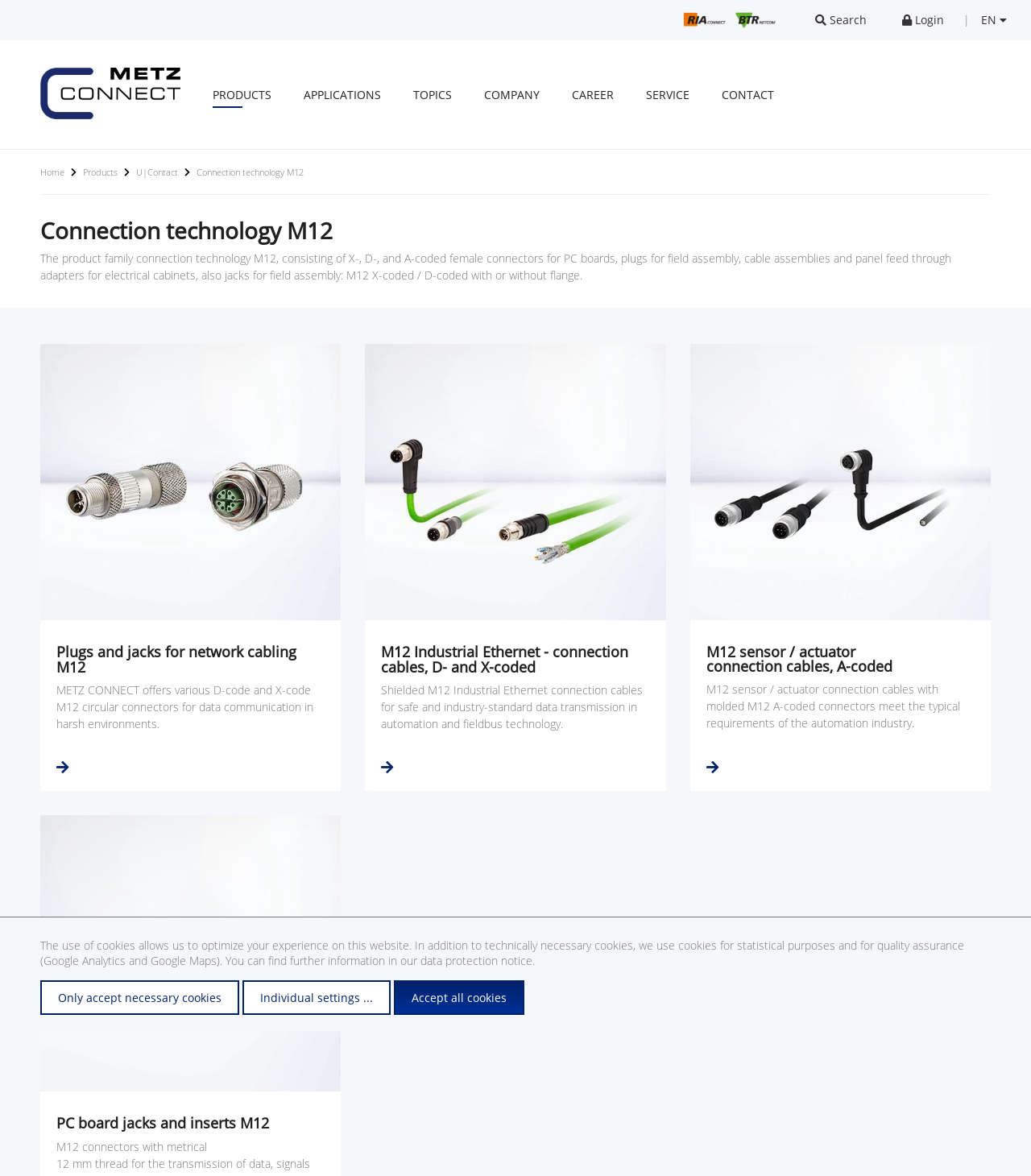Specify the bounding box coordinates for the region that must be clicked to perform the given instruction: "Explore plugs and jacks for network cabling M12".

[0.039, 0.292, 0.331, 0.673]